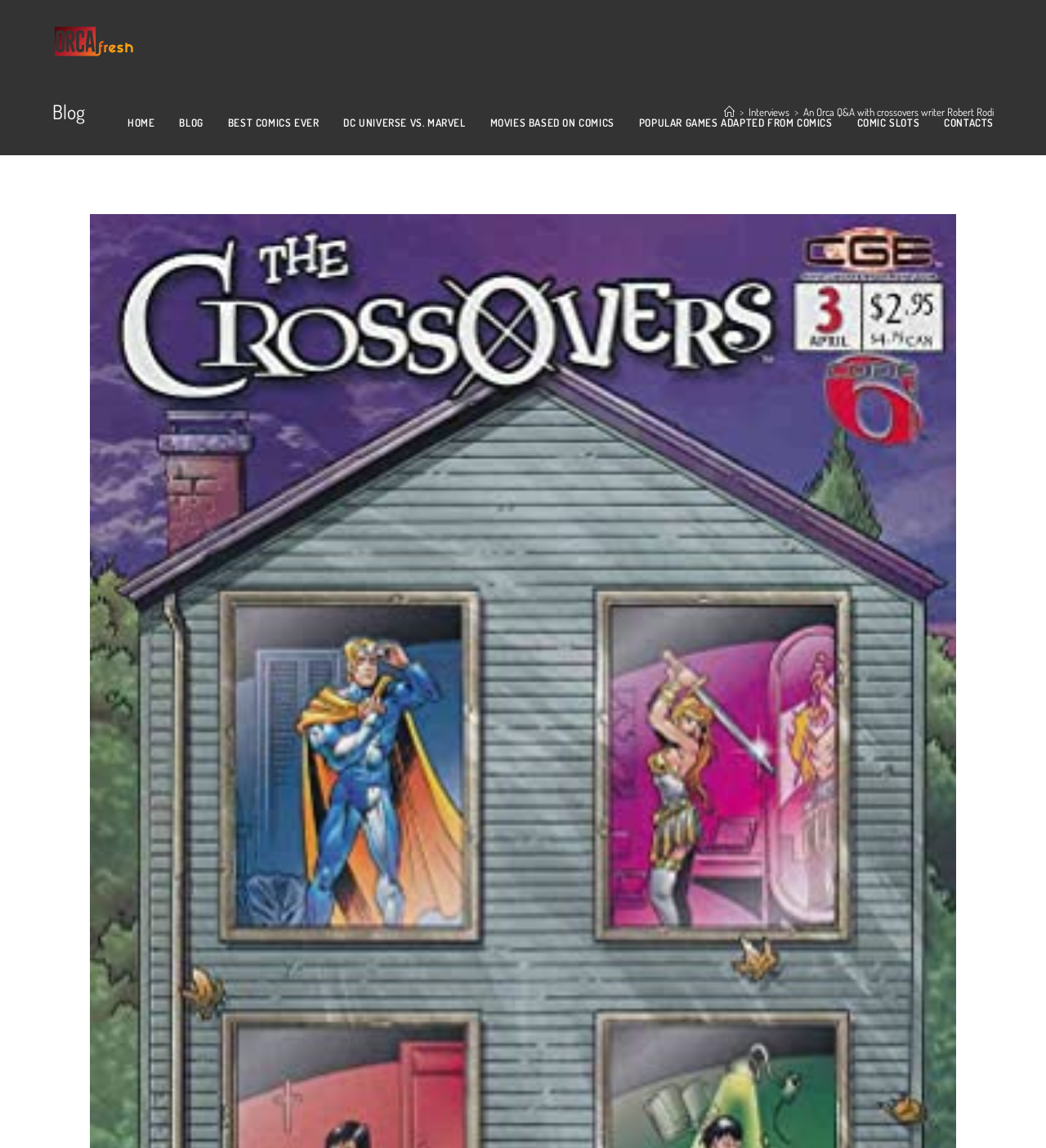Given the element description, predict the bounding box coordinates in the format (top-left x, top-left y, bottom-right x, bottom-right y), using floating point numbers between 0 and 1: DC Universe vs. Marvel

[0.317, 0.071, 0.457, 0.142]